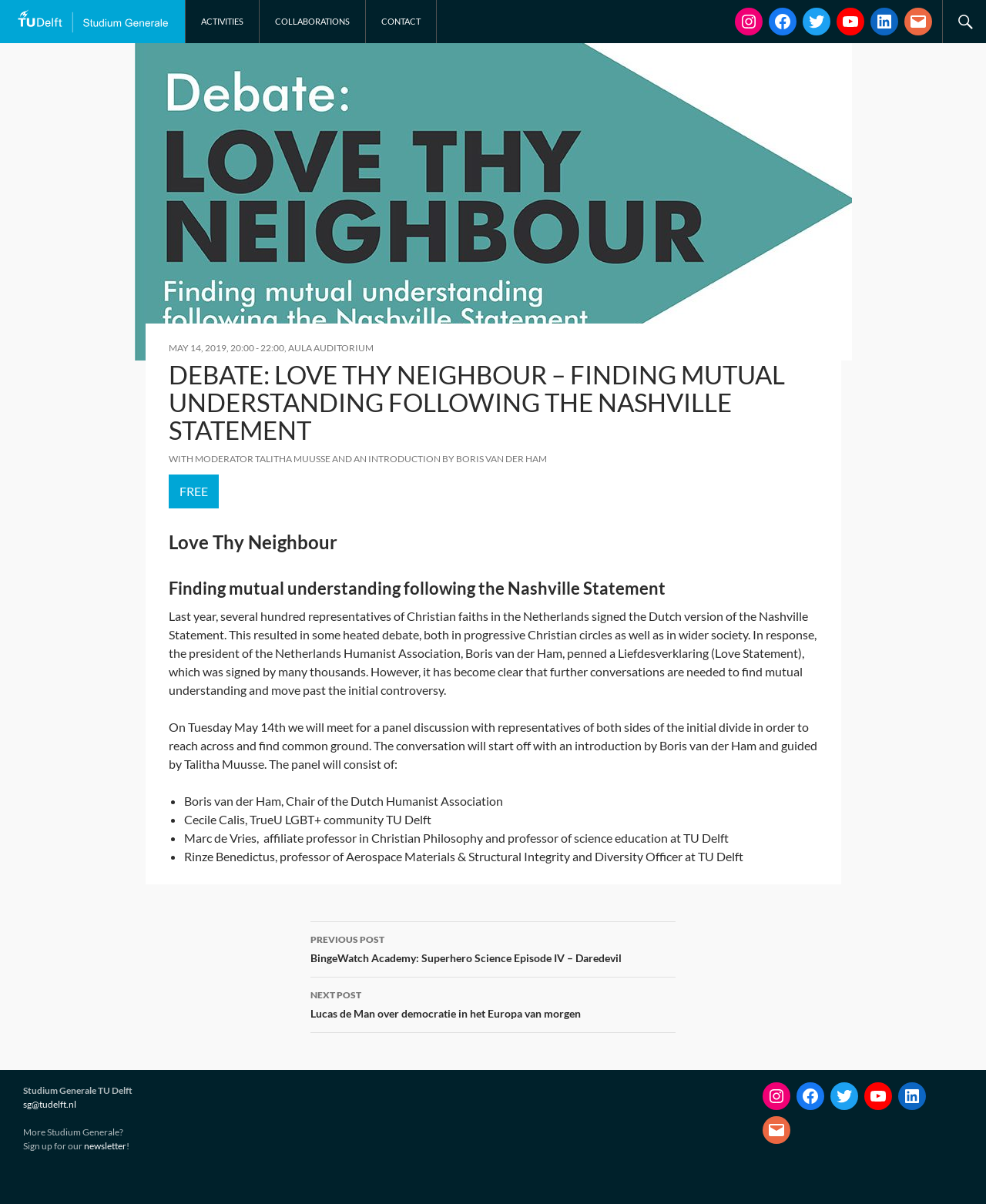How many panelists are participating in the debate?
Kindly offer a comprehensive and detailed response to the question.

The webpage lists the panelists participating in the debate, which includes Boris van der Ham, Cecile Calis, Marc de Vries, and Rinze Benedictus. Therefore, there are 4 panelists participating in the debate.